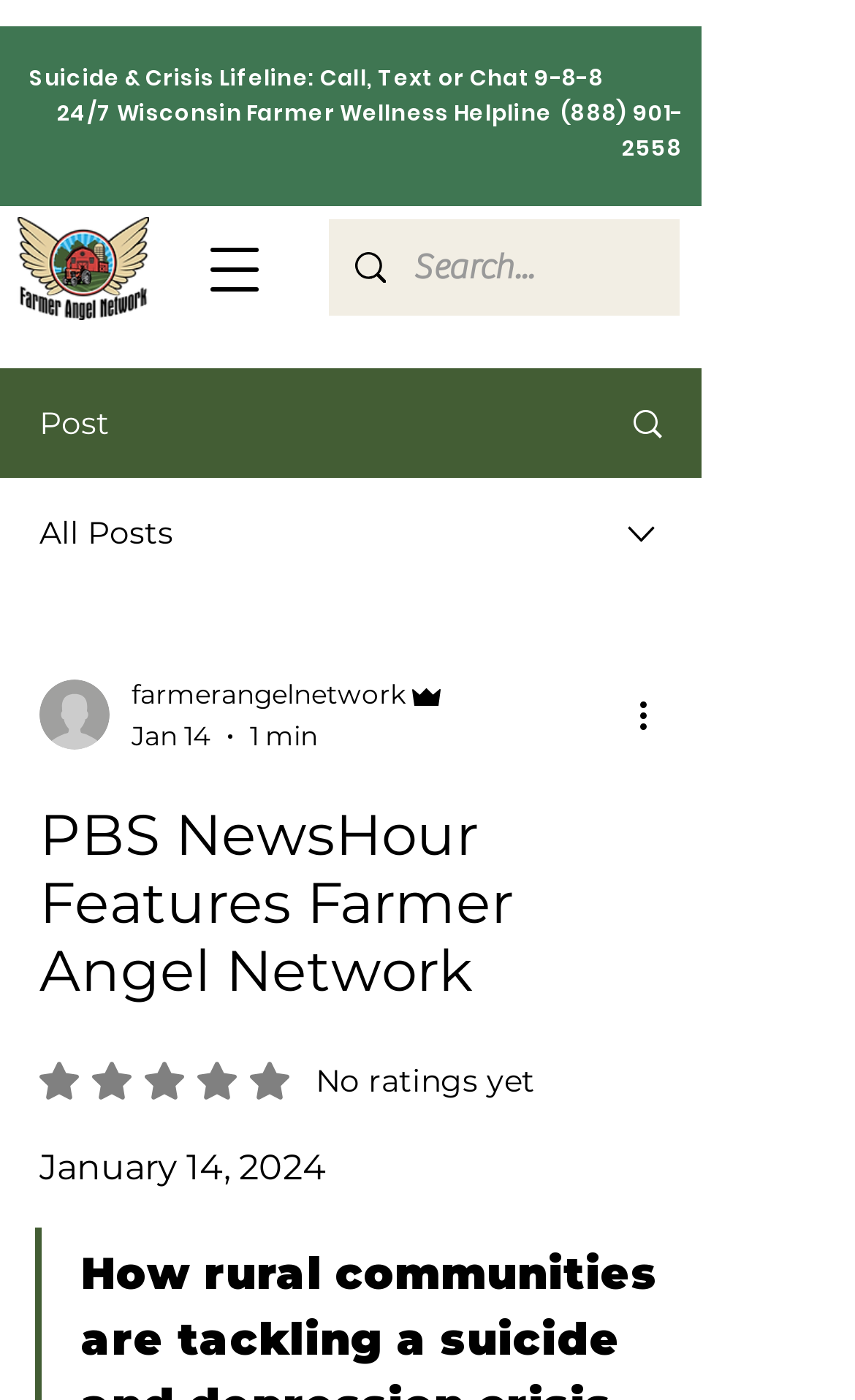Determine the bounding box coordinates of the clickable region to follow the instruction: "View more actions".

[0.738, 0.492, 0.8, 0.529]